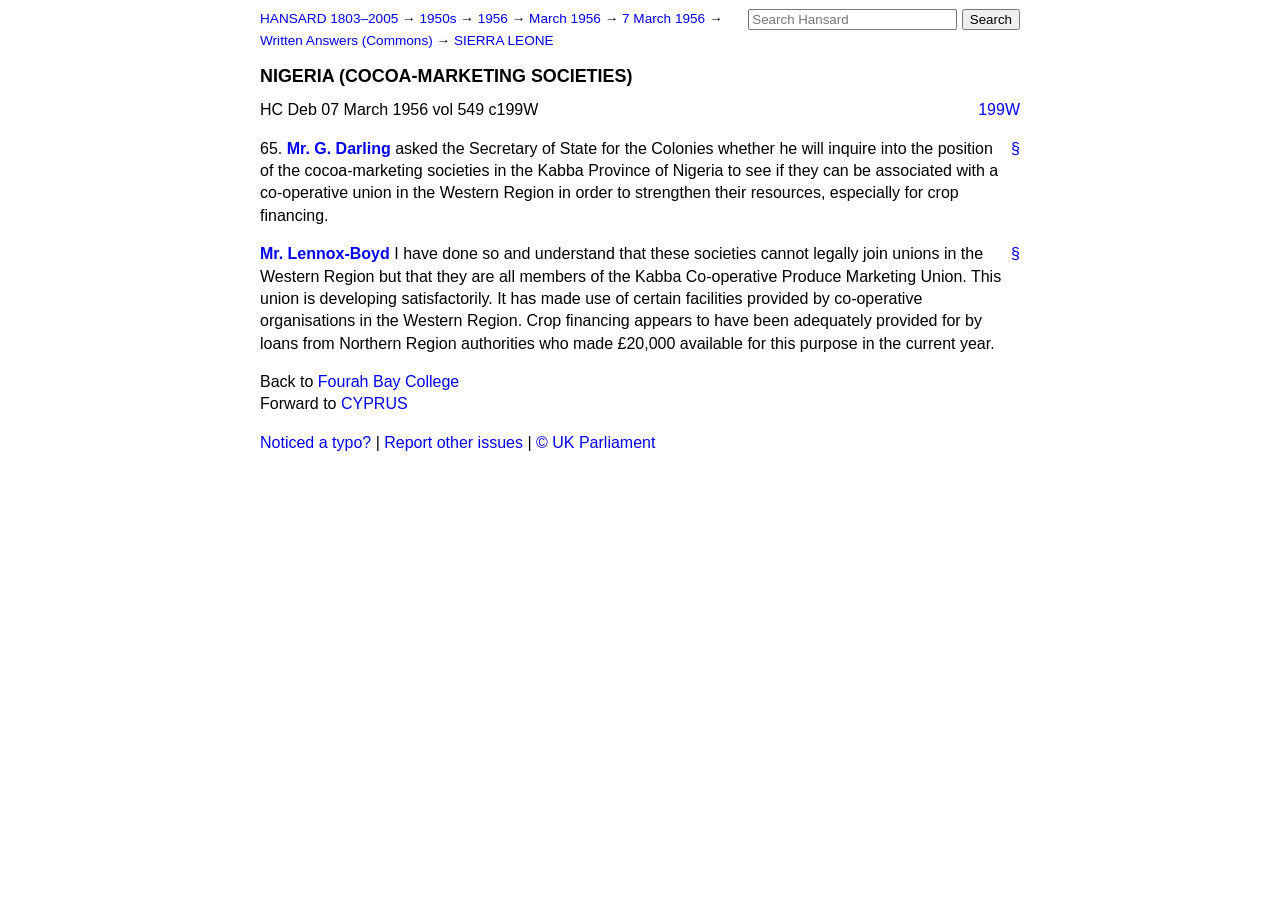Please provide the main heading of the webpage content.

NIGERIA (COCOA-MARKETING SOCIETIES)